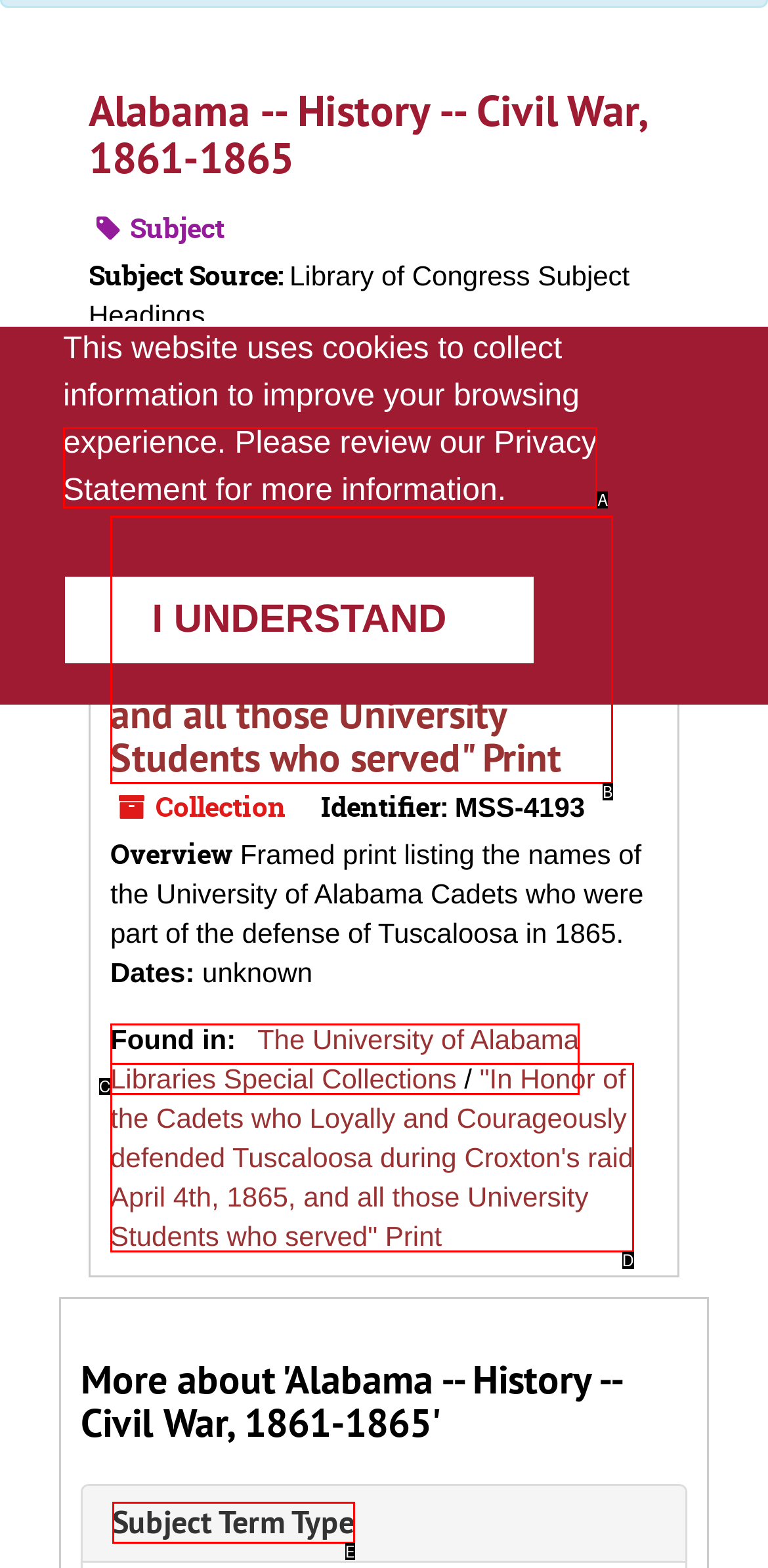Select the HTML element that matches the description: Subject Term Type
Respond with the letter of the correct choice from the given options directly.

E